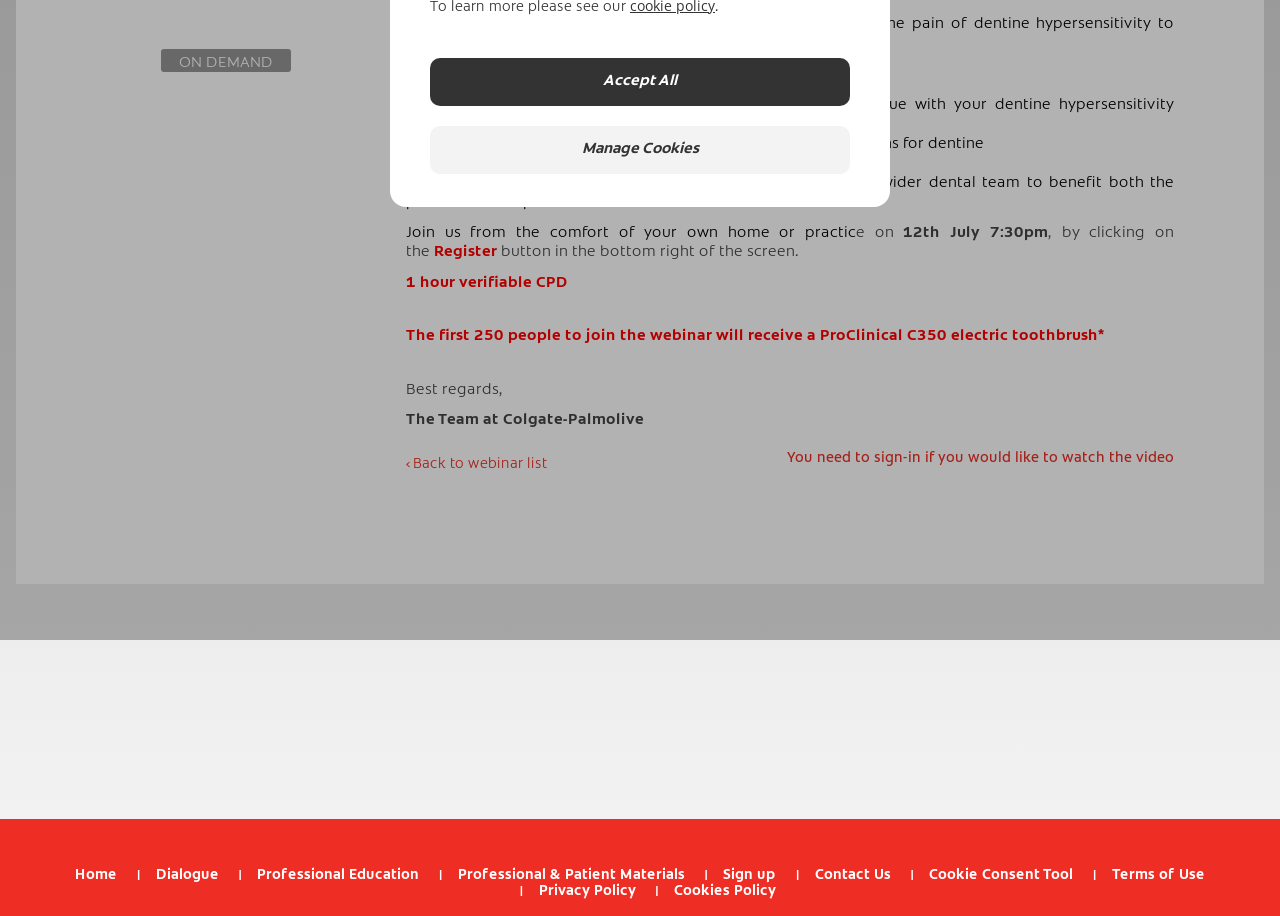Give the bounding box coordinates for the element described as: "Cookies Policy".

[0.527, 0.963, 0.606, 0.978]